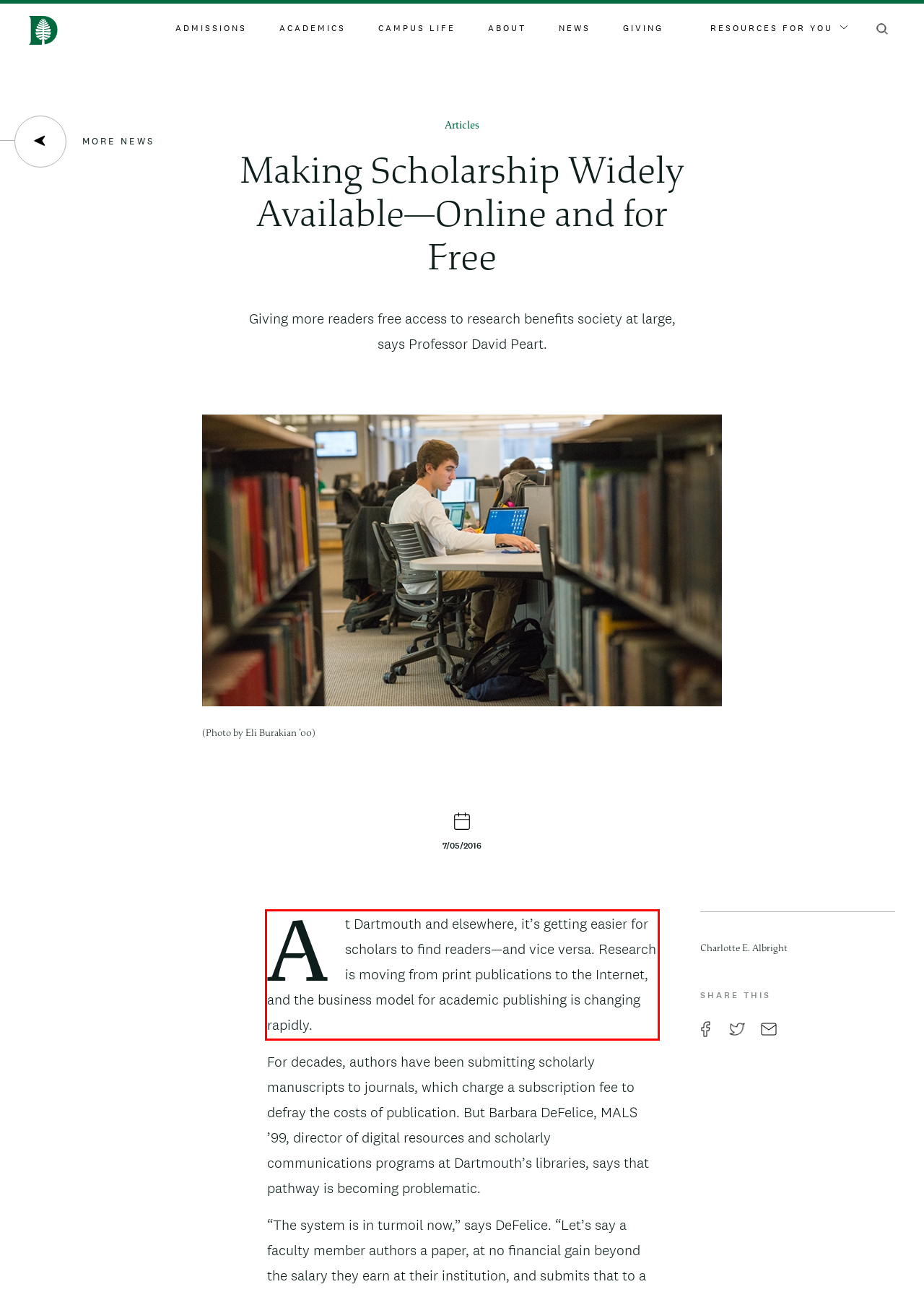Please look at the webpage screenshot and extract the text enclosed by the red bounding box.

At Dartmouth and elsewhere, it’s getting easier for scholars to find readers—and vice versa. Research is moving from print publications to the Internet, and the business model for academic publishing is changing rapidly.